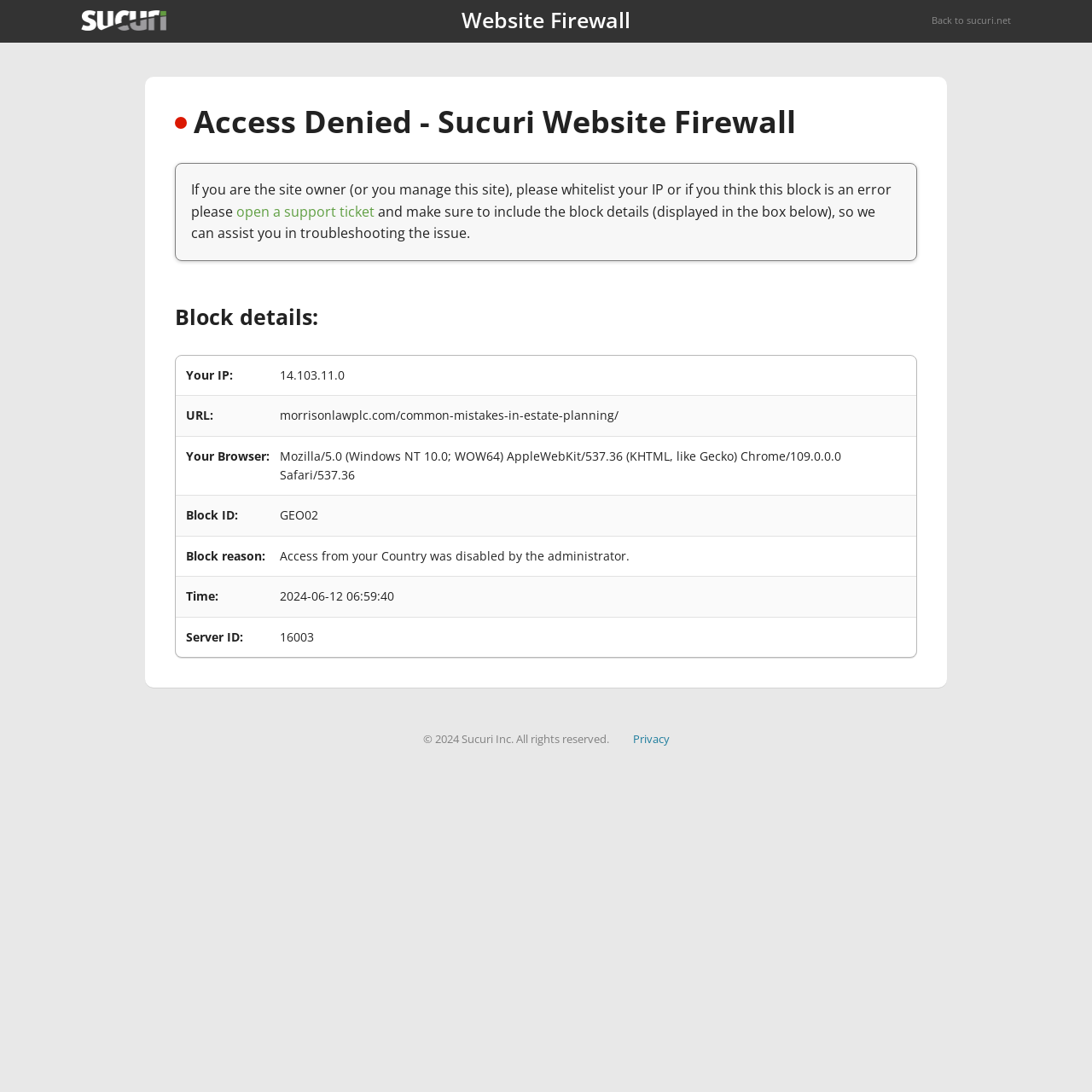Observe the image and answer the following question in detail: What is the URL that was blocked?

The URL that was blocked can be found in the block details section of the webpage, where it is written as 'morrisonlawplc.com/common-mistakes-in-estate-planning/' in the 'URL:' row.